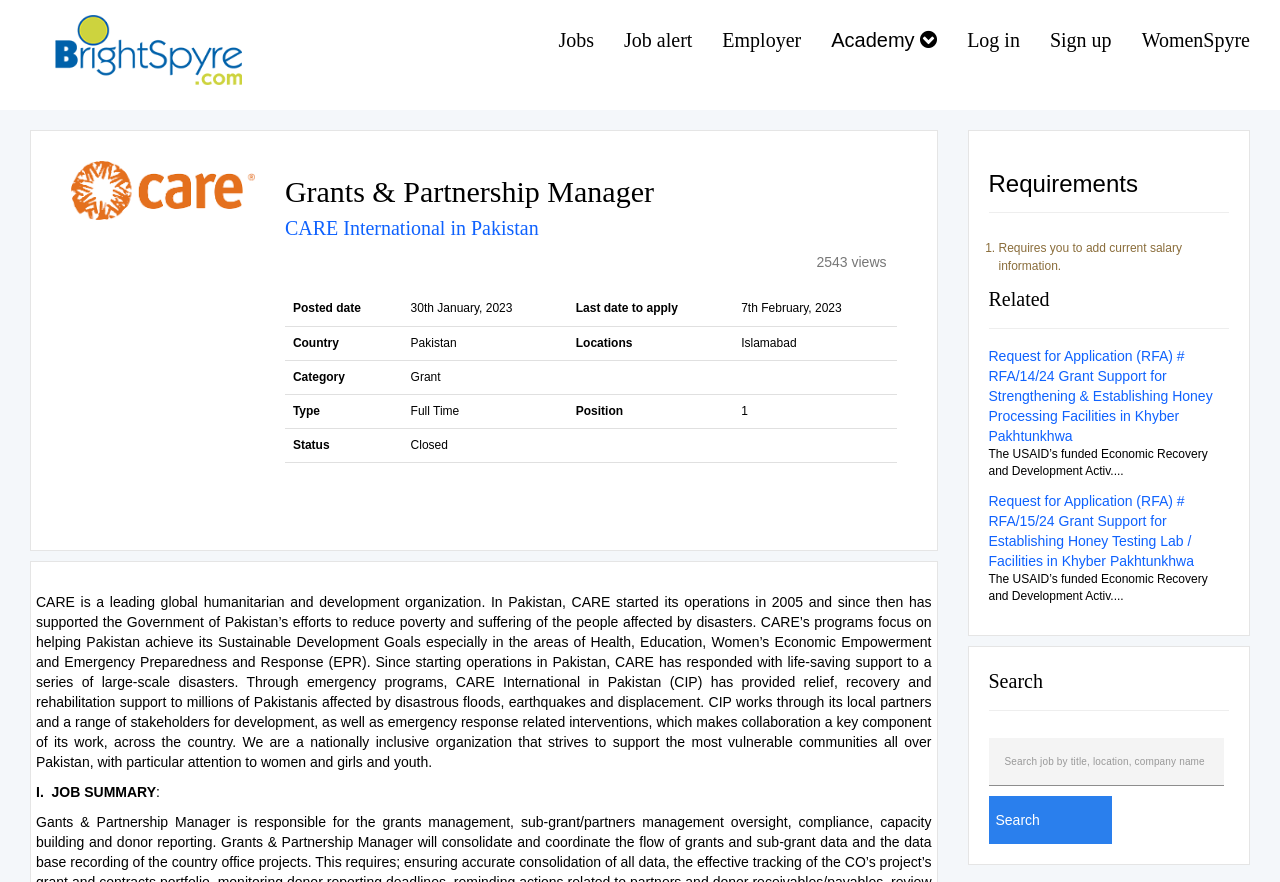Determine the bounding box coordinates of the clickable element to achieve the following action: 'Search for latest job in Pakistan'. Provide the coordinates as four float values between 0 and 1, formatted as [left, top, right, bottom].

[0.772, 0.837, 0.956, 0.892]